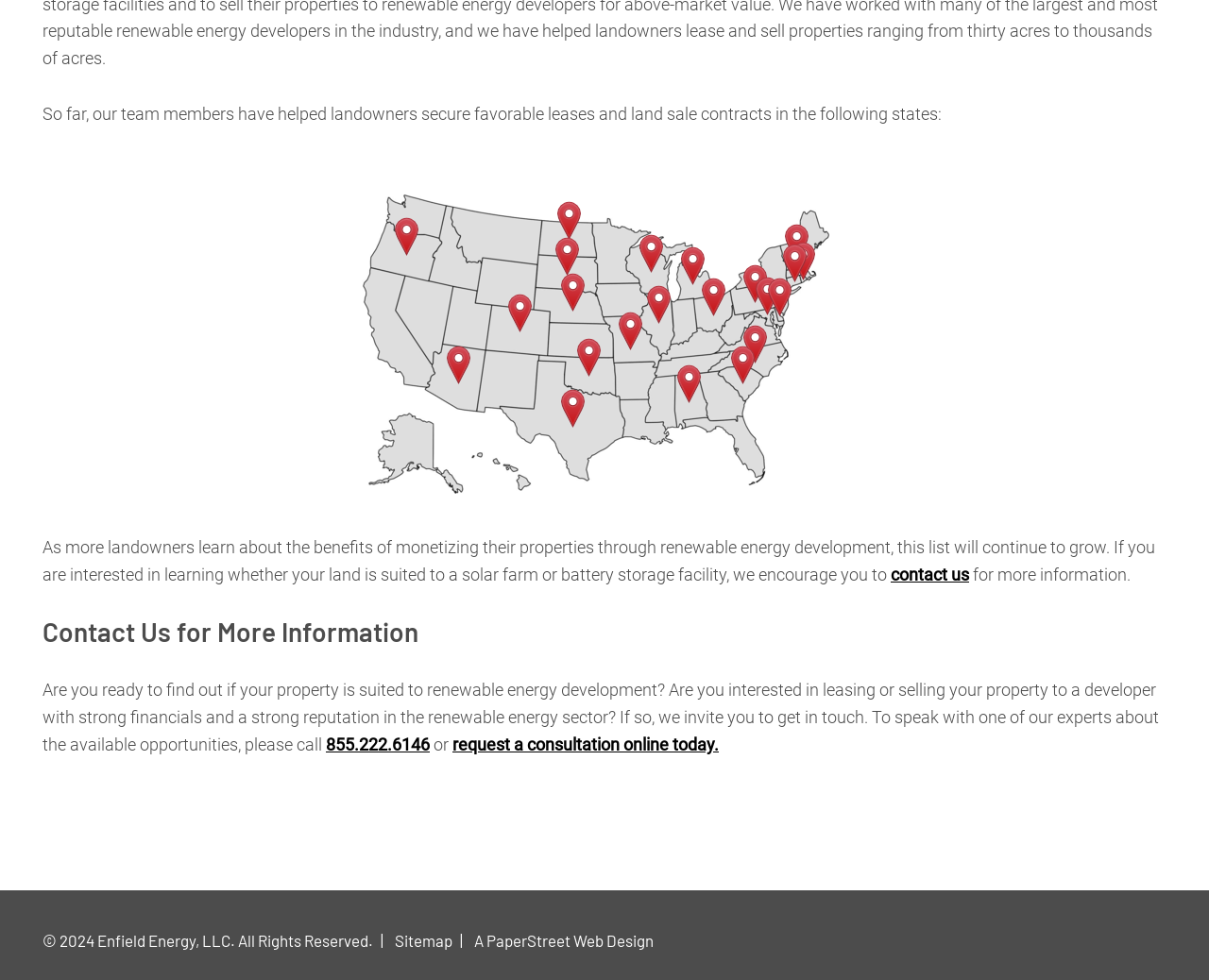Bounding box coordinates should be provided in the format (top-left x, top-left y, bottom-right x, bottom-right y) with all values between 0 and 1. Identify the bounding box for this UI element: Cookie policy

None